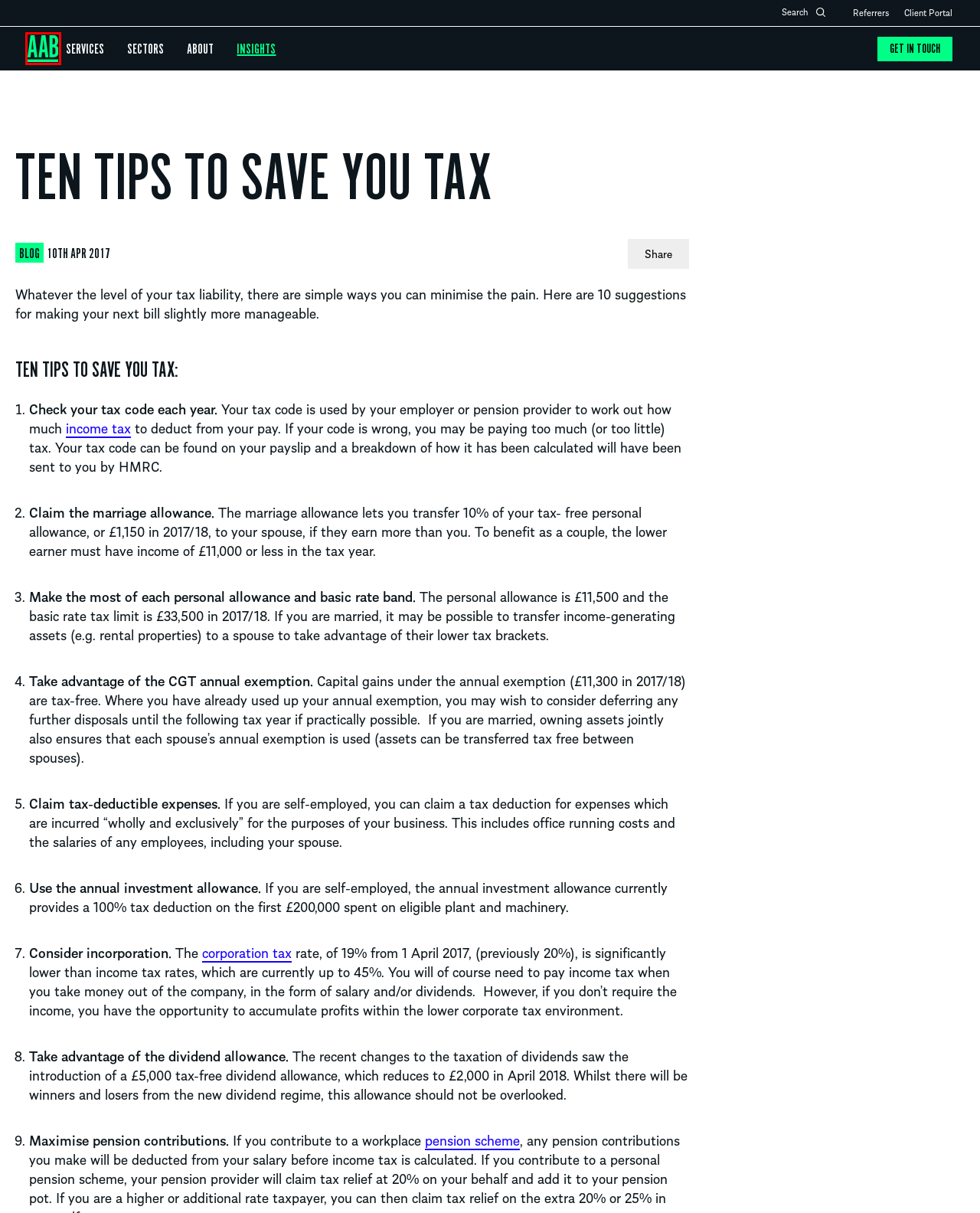You are given a screenshot of a webpage with a red rectangle bounding box around a UI element. Select the webpage description that best matches the new webpage after clicking the element in the bounding box. Here are the candidates:
A. Accountants & Business Advisors | Audit, Tax & Recovery | AAB
B. Contact | AAB Group
C. Employee Benefits Services by AAB
D. Insights | AAB Group
E. Our Privacy Policy | AAB Group
F. Services | AAB Group
G. HMRC Corporate Tax by AAB
H. REFERRING CLIENTS TO AAB | AAB Group

A